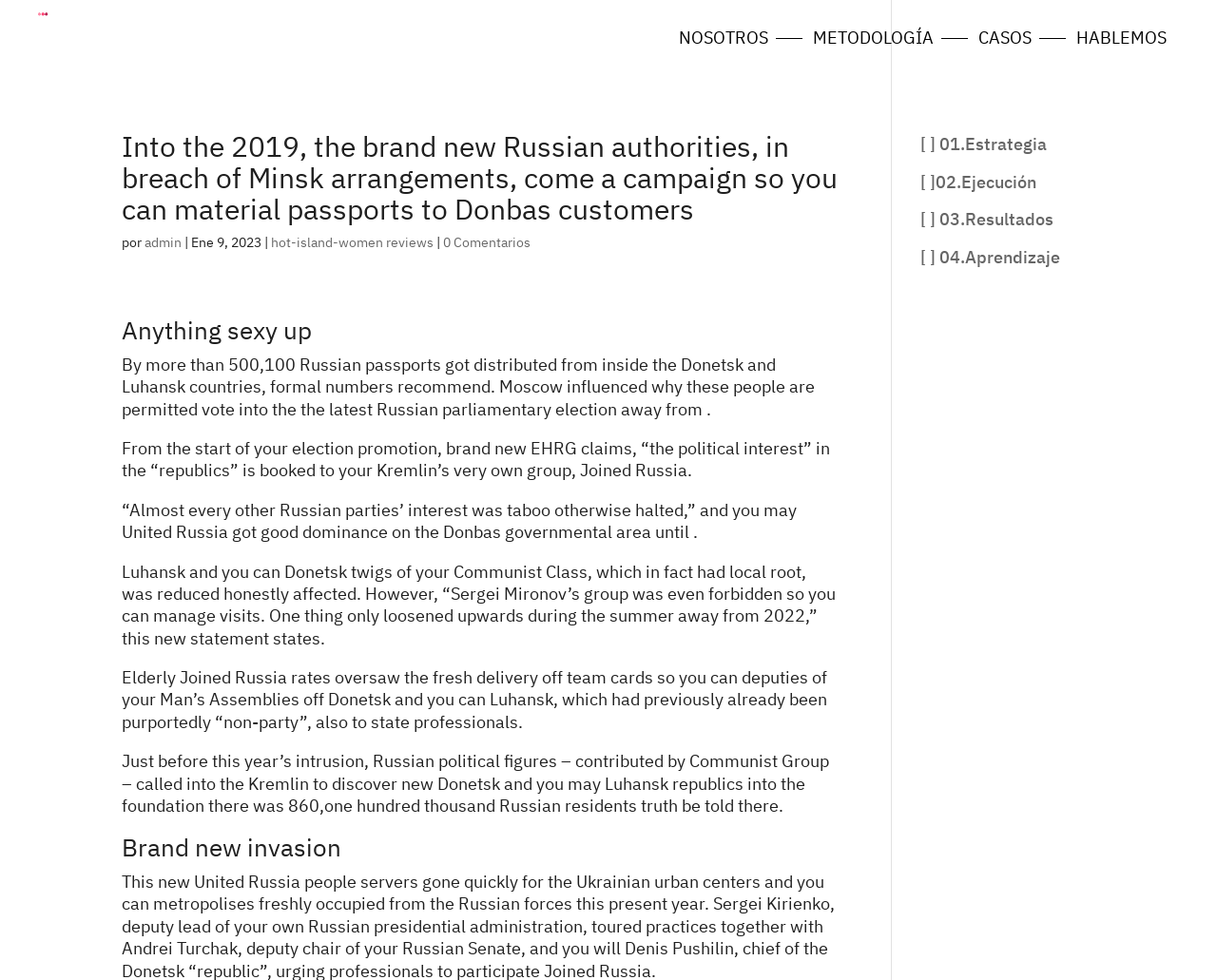Extract the main heading from the webpage content.

Into the 2019, the brand new Russian authorities, in breach of Minsk arrangements, come a campaign so you can material passports to Donbas customers